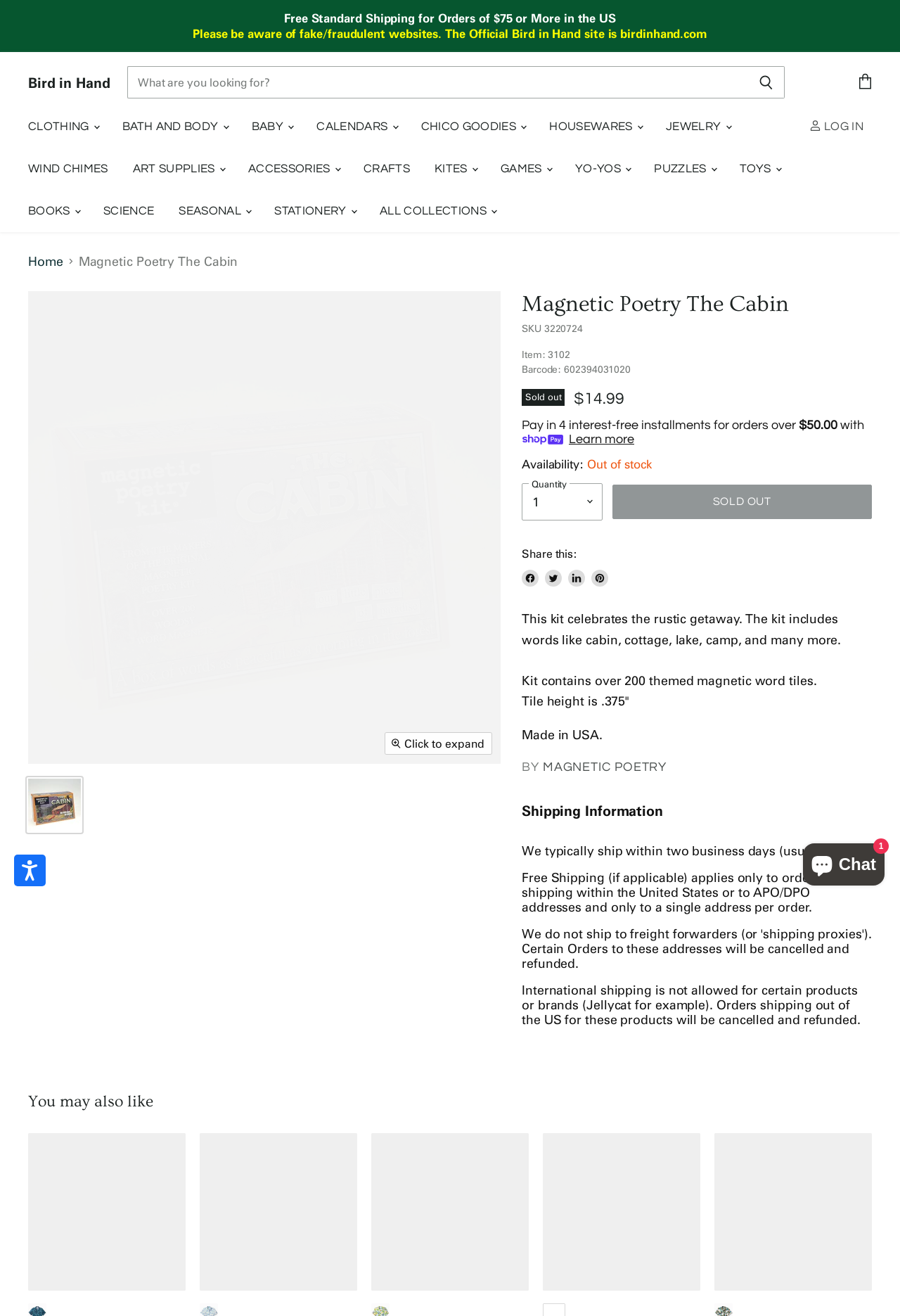Can you show the bounding box coordinates of the region to click on to complete the task described in the instruction: "View cart"?

[0.946, 0.05, 0.977, 0.075]